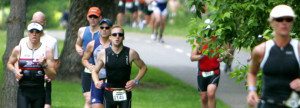Respond with a single word or short phrase to the following question: 
What is the location of the upcoming championships mentioned in the caption?

Mont Tremblant